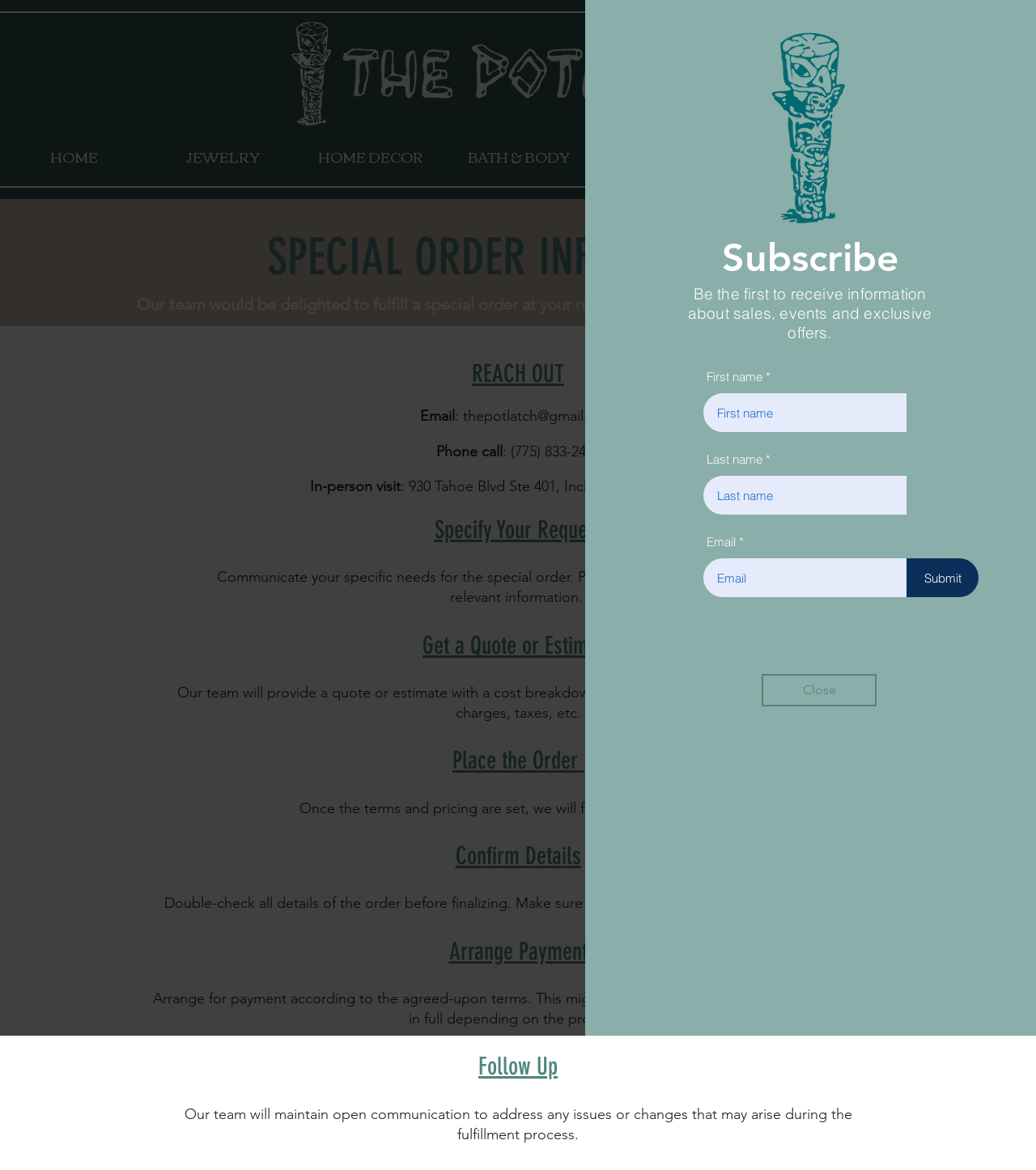What information do I need to provide for a special order?
Look at the image and construct a detailed response to the question.

I found this information by reading the 'Specify Your Request' section, which instructs customers to communicate their specific needs for the special order and provide product specifications and all relevant information.